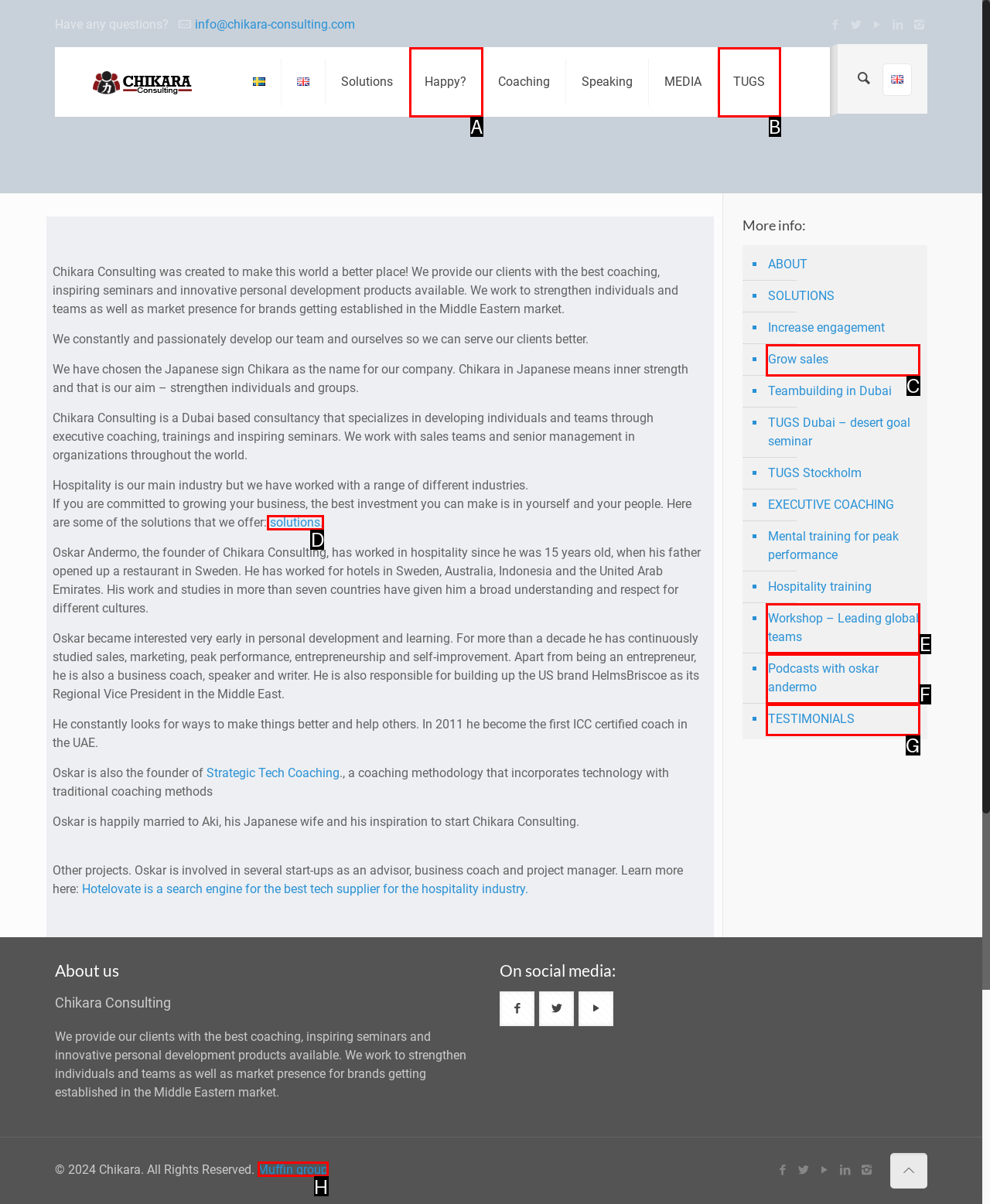Select the appropriate letter to fulfill the given instruction: Search for something
Provide the letter of the correct option directly.

None